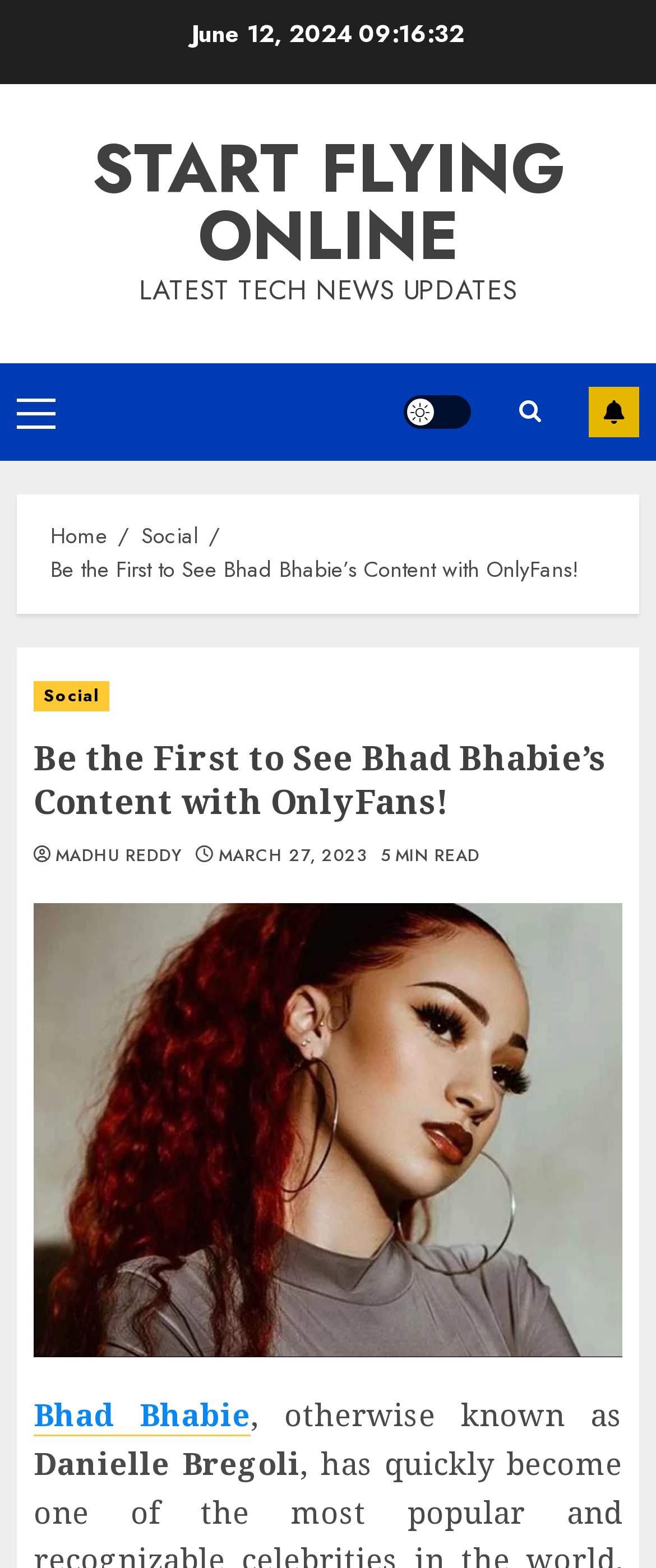What is the purpose of the 'START FLYING ONLINE' button?
Based on the screenshot, give a detailed explanation to answer the question.

The 'START FLYING ONLINE' button is a prominent call-to-action on the webpage, which suggests that it is meant to encourage users to start accessing online content, possibly related to Bhad Bhabie.